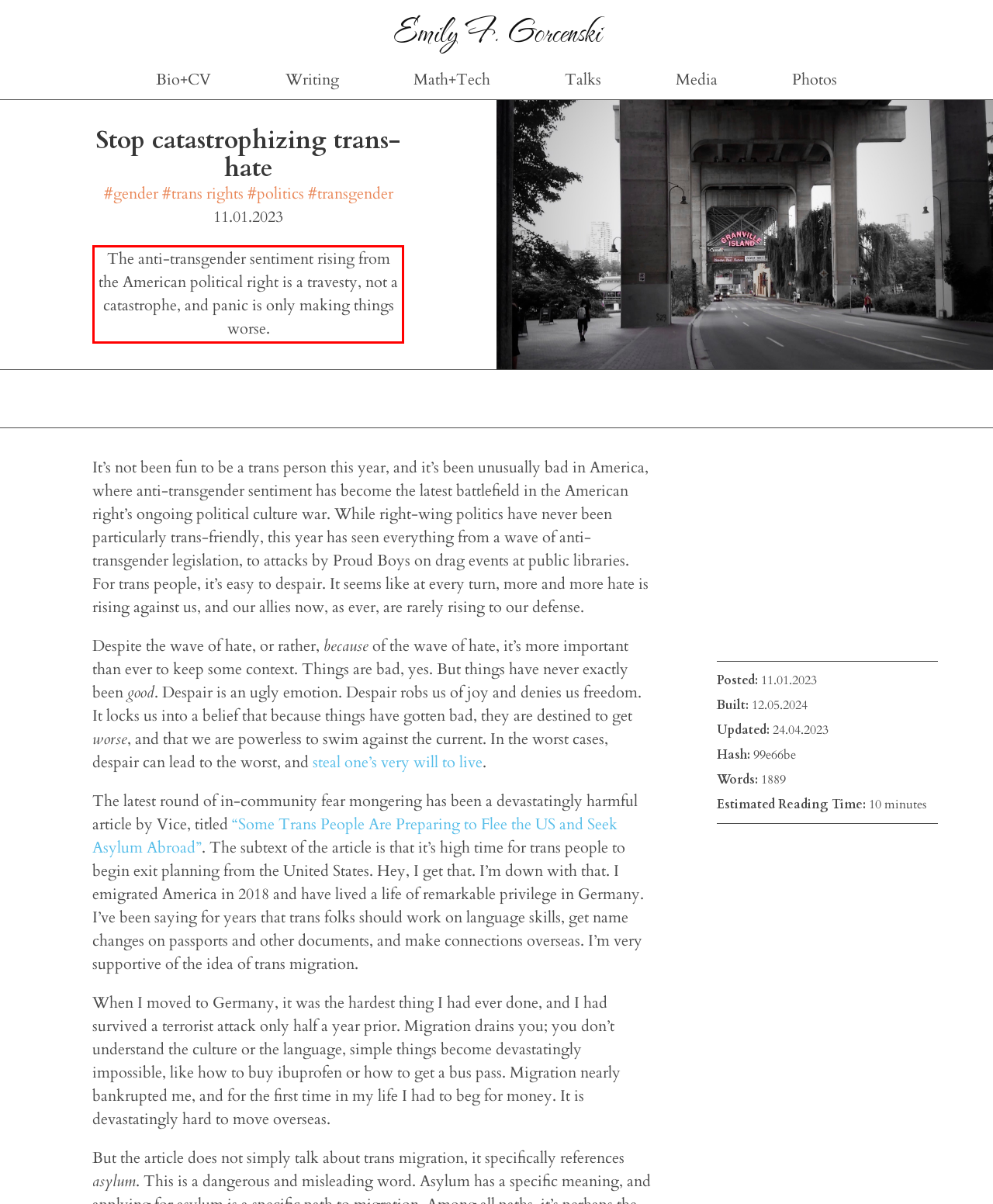Please perform OCR on the text within the red rectangle in the webpage screenshot and return the text content.

The anti-transgender sentiment rising from the American political right is a travesty, not a catastrophe, and panic is only making things worse.